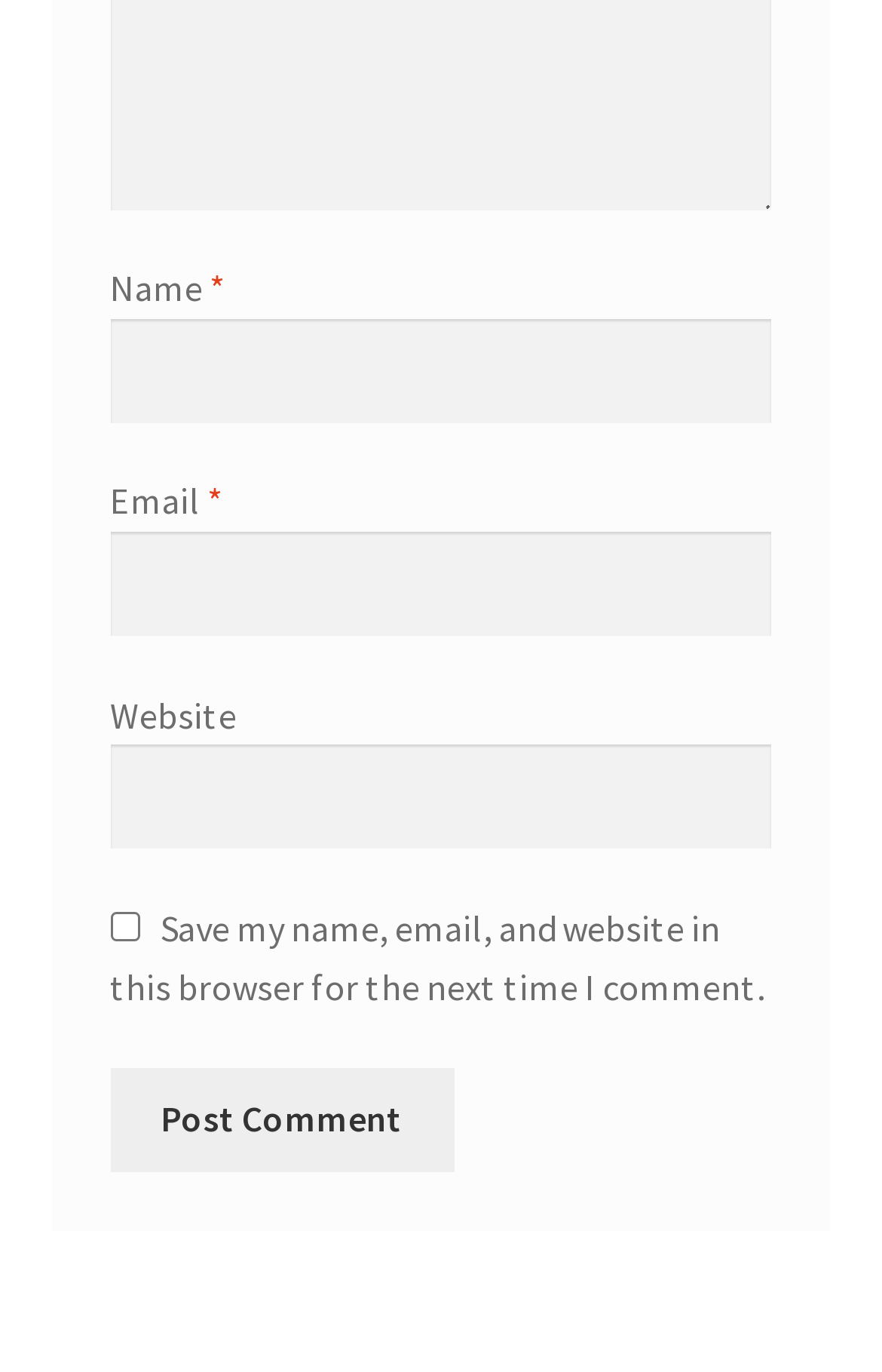Determine the bounding box coordinates of the UI element that matches the following description: "parent_node: Email * aria-describedby="email-notes" name="email"". The coordinates should be four float numbers between 0 and 1 in the format [left, top, right, bottom].

[0.124, 0.388, 0.876, 0.463]